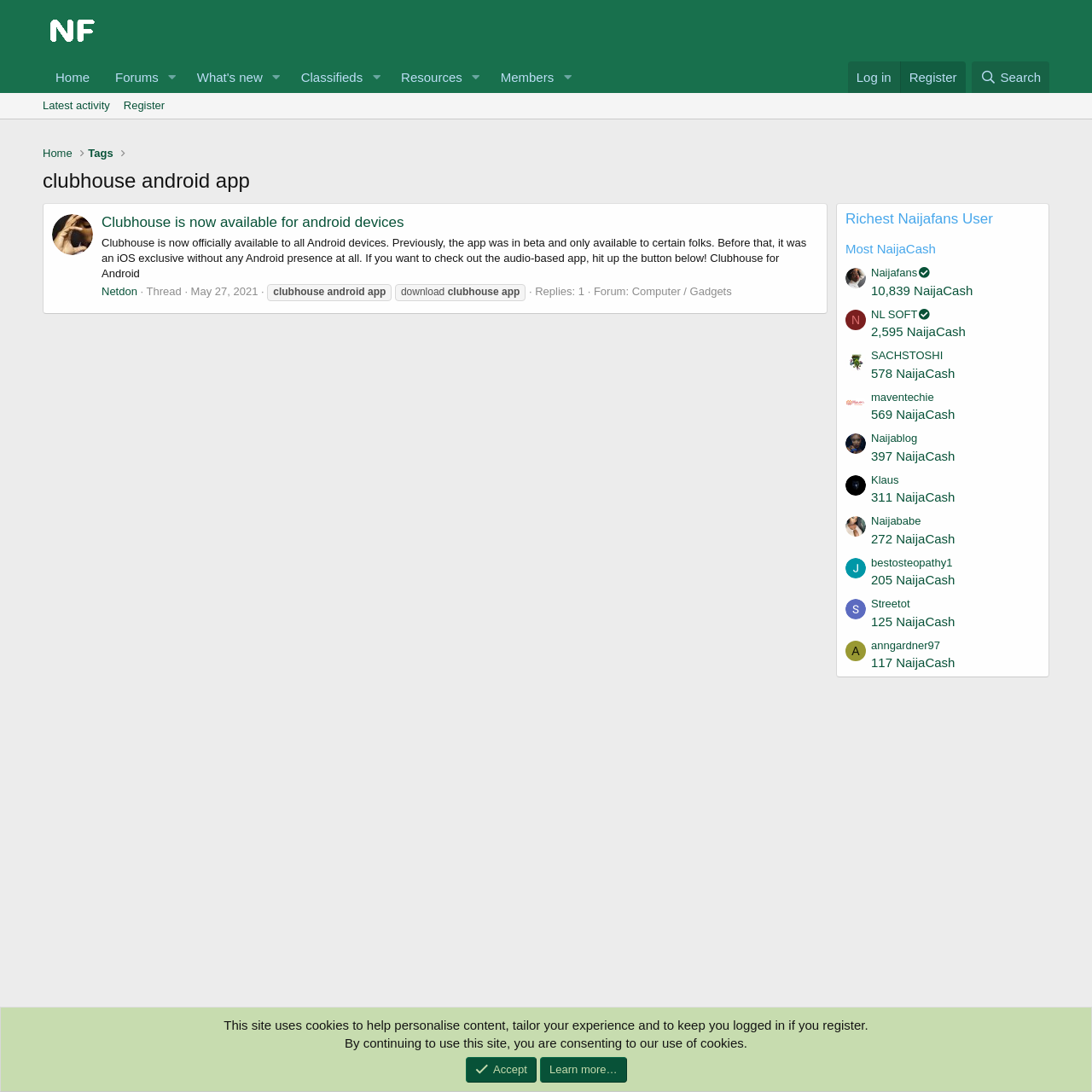Please predict the bounding box coordinates of the element's region where a click is necessary to complete the following instruction: "View the 'Latest activity'". The coordinates should be represented by four float numbers between 0 and 1, i.e., [left, top, right, bottom].

[0.033, 0.085, 0.107, 0.109]